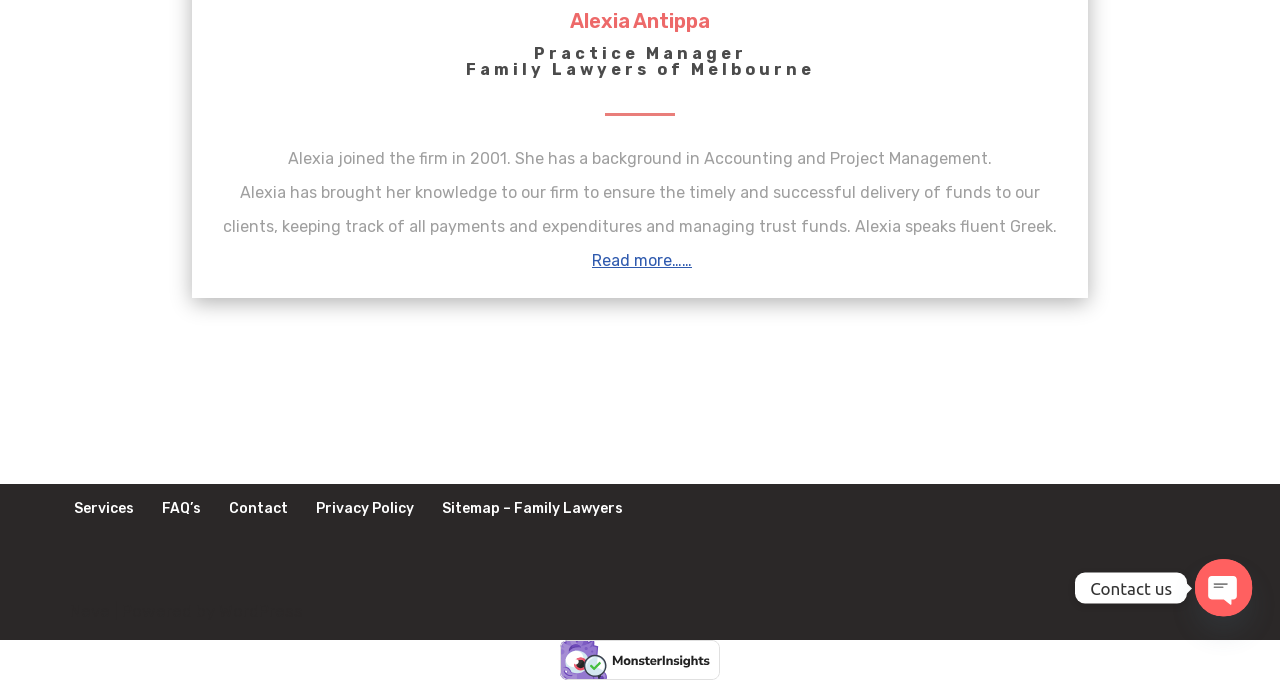Calculate the bounding box coordinates for the UI element based on the following description: "Privacy Policy". Ensure the coordinates are four float numbers between 0 and 1, i.e., [left, top, right, bottom].

[0.247, 0.718, 0.323, 0.754]